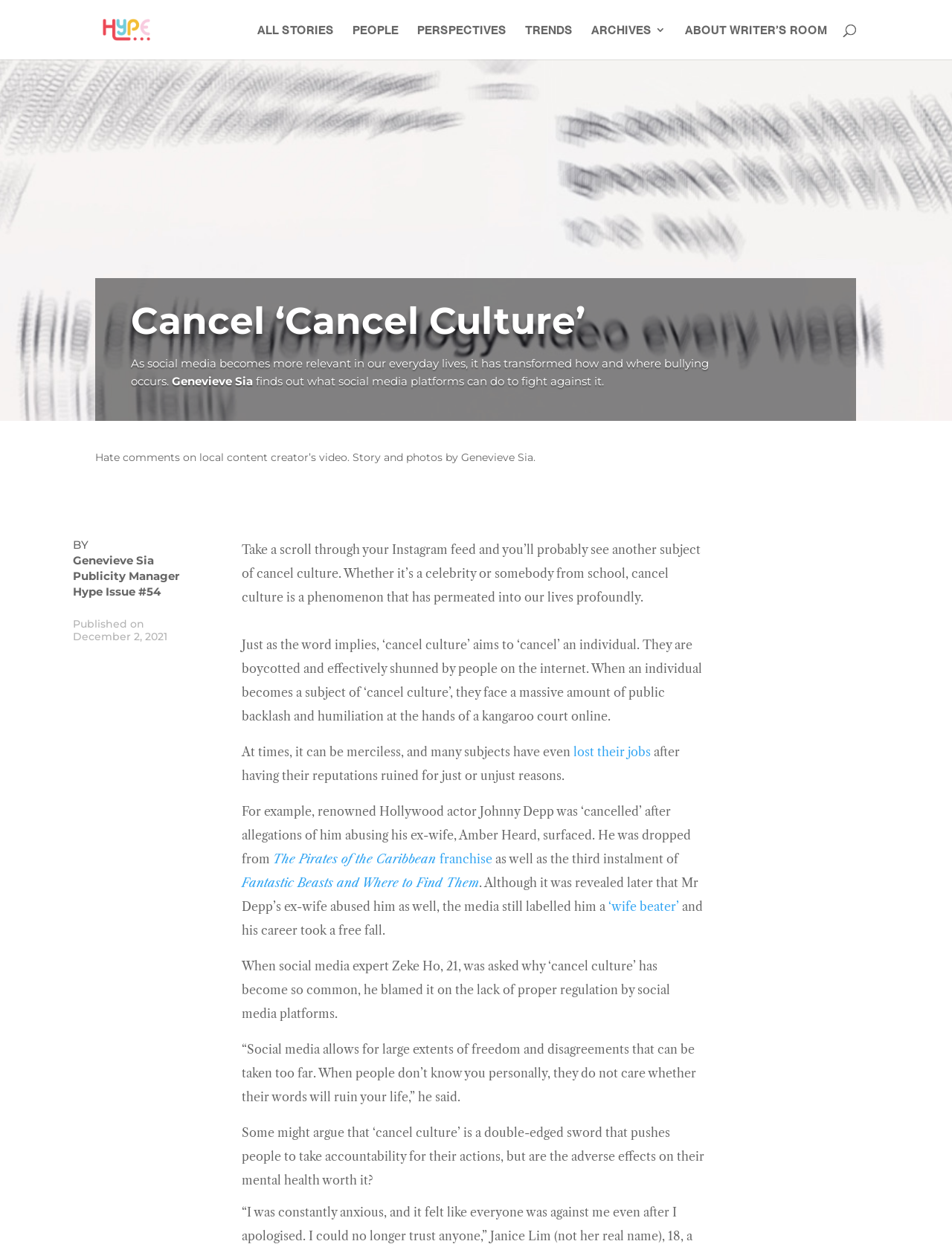Identify the bounding box coordinates of the region that should be clicked to execute the following instruction: "Search for something".

[0.1, 0.0, 0.9, 0.001]